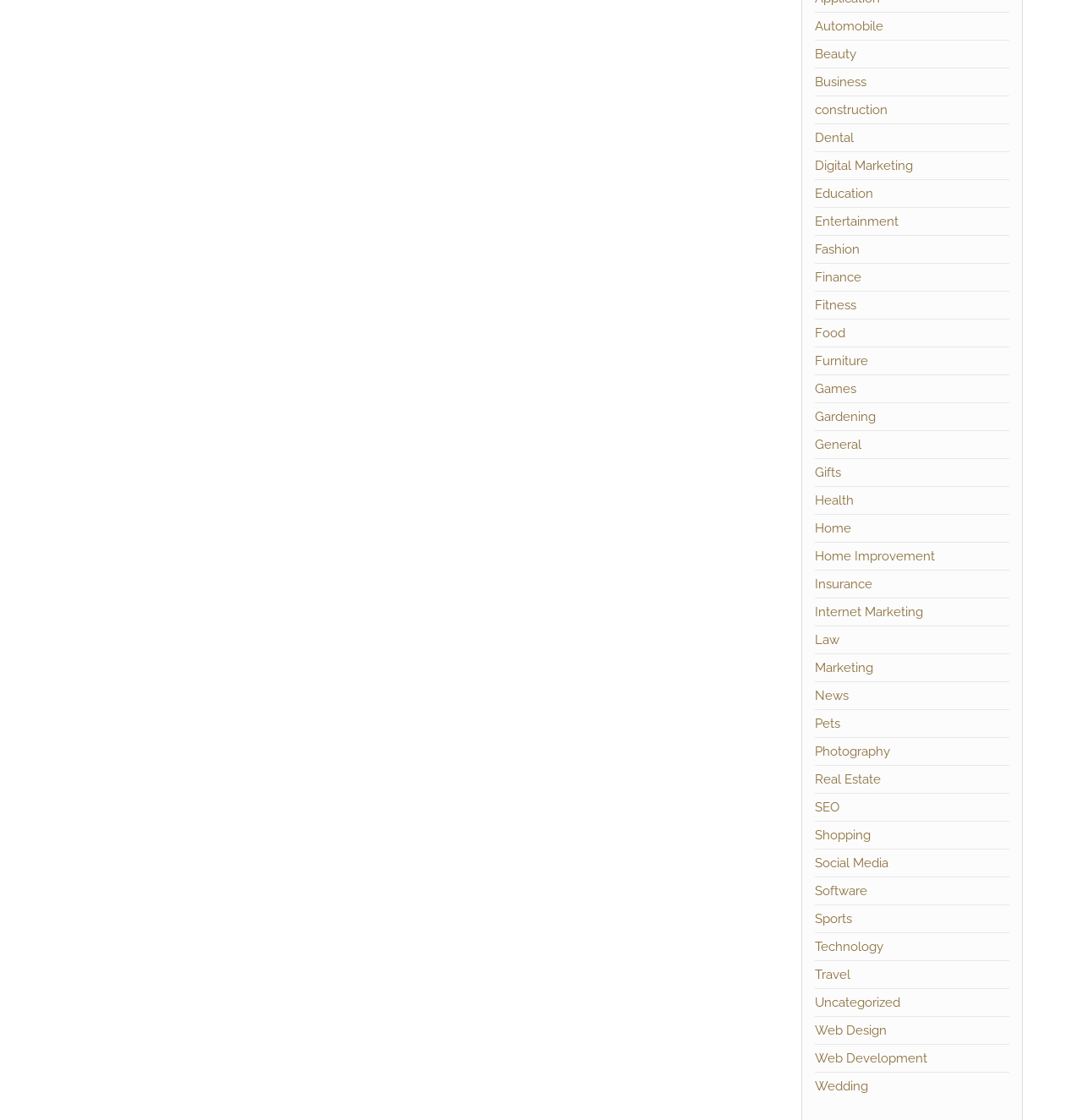Answer succinctly with a single word or phrase:
What is the category of 'Automobile'?

Link